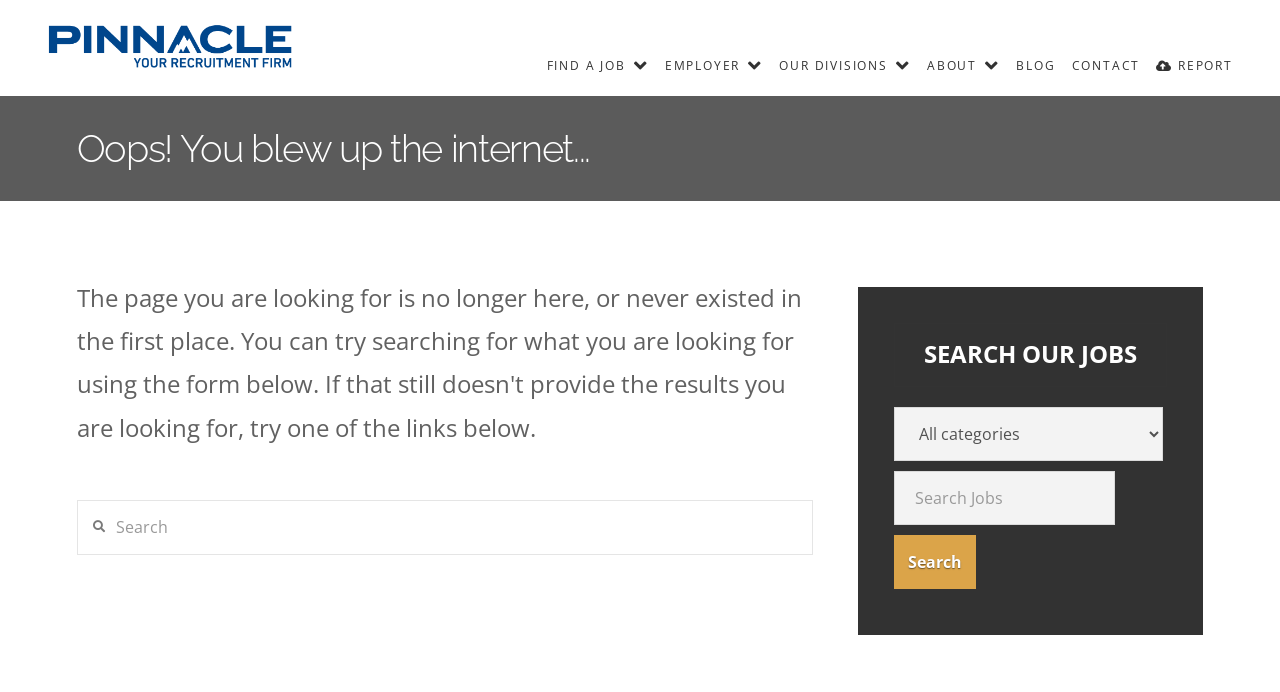Locate the bounding box coordinates of the area that needs to be clicked to fulfill the following instruction: "Go to EMPLOYER page". The coordinates should be in the format of four float numbers between 0 and 1, namely [left, top, right, bottom].

[0.512, 0.0, 0.602, 0.139]